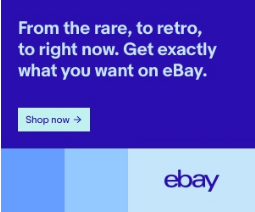Offer a thorough description of the image.

The image features a vibrant advertisement from eBay, showcasing their diverse offerings. The text prominently displayed reads, "From the rare, to retro, to right now. Get exactly what you want on eBay," highlighting the platform's extensive range of products catering to various interests. Below the text is a clear call-to-action button labeled "Shop now," encouraging users to explore eBay's listings. The background is a rich blue hue that enhances the modern aesthetic, maintaining eBay's branding with its logo visible in one corner. This visually appealing design aims to capture the attention of potential shoppers looking for unique items.